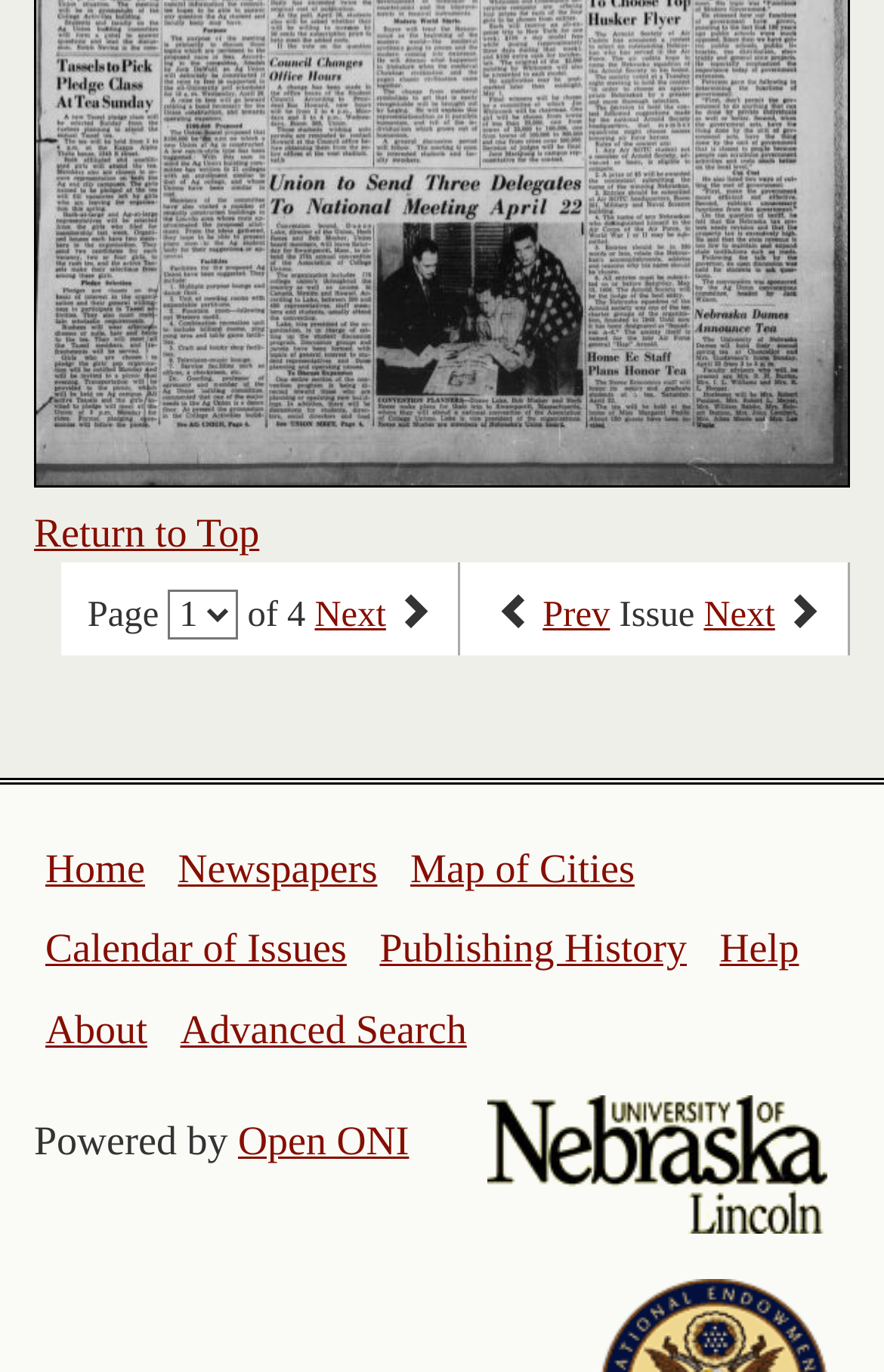Answer the question below with a single word or a brief phrase: 
How many issue navigation links are there?

3